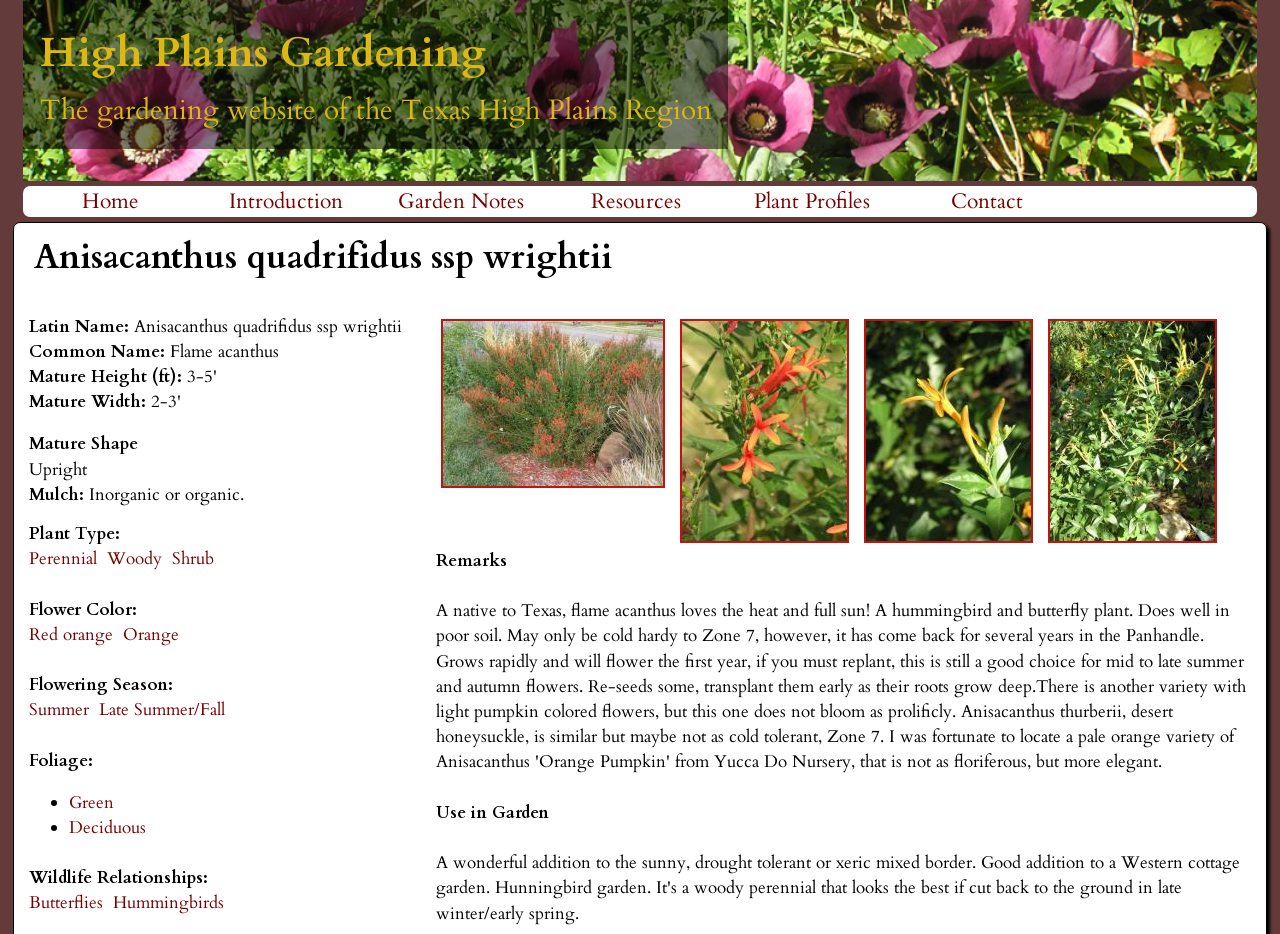Respond with a single word or phrase:
What is the common name of Anisacanthus quadrifidus ssp wrightii?

Flame acanthus